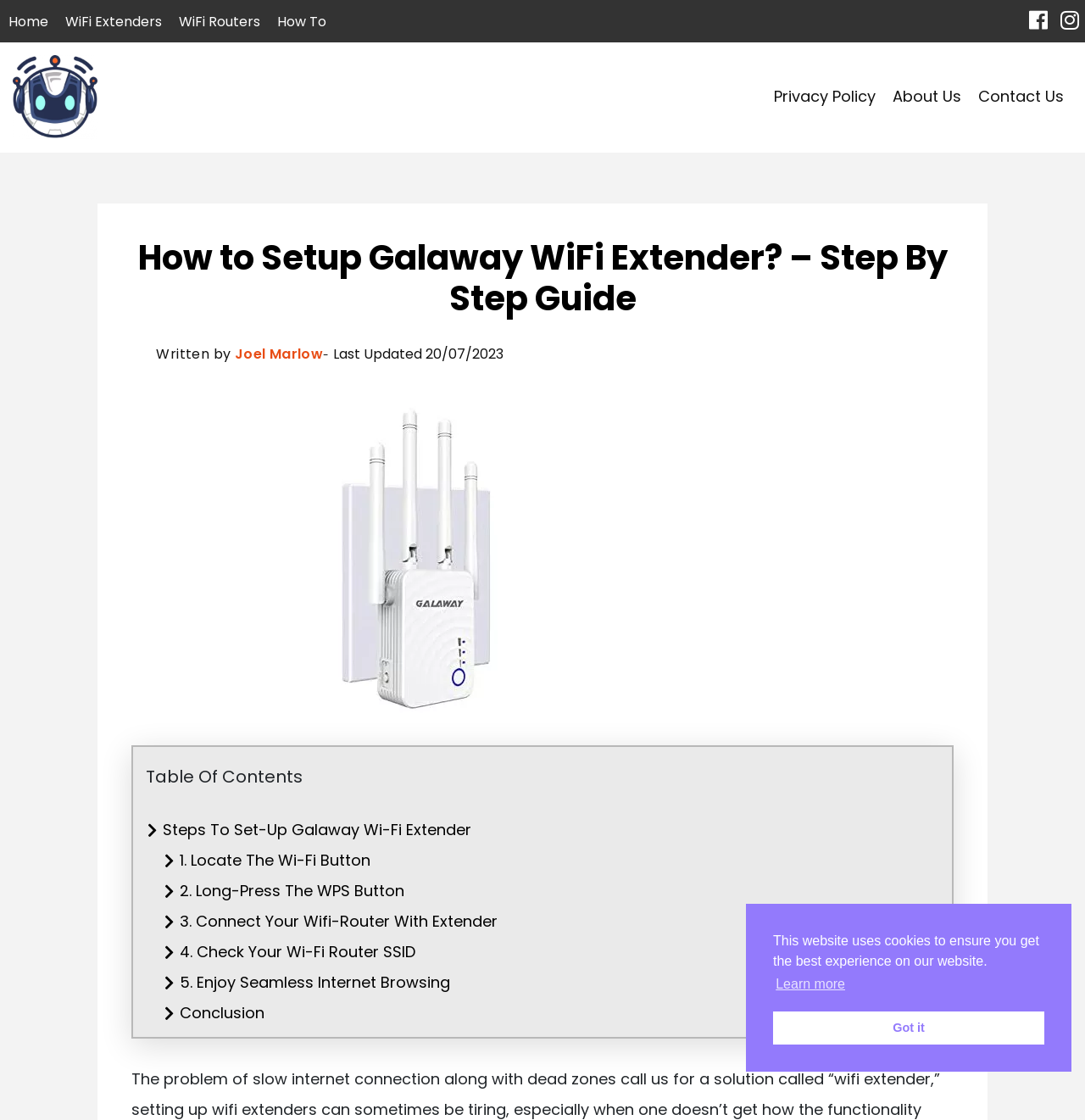Can you determine the main header of this webpage?

How to Setup Galaway WiFi Extender? – Step By Step Guide